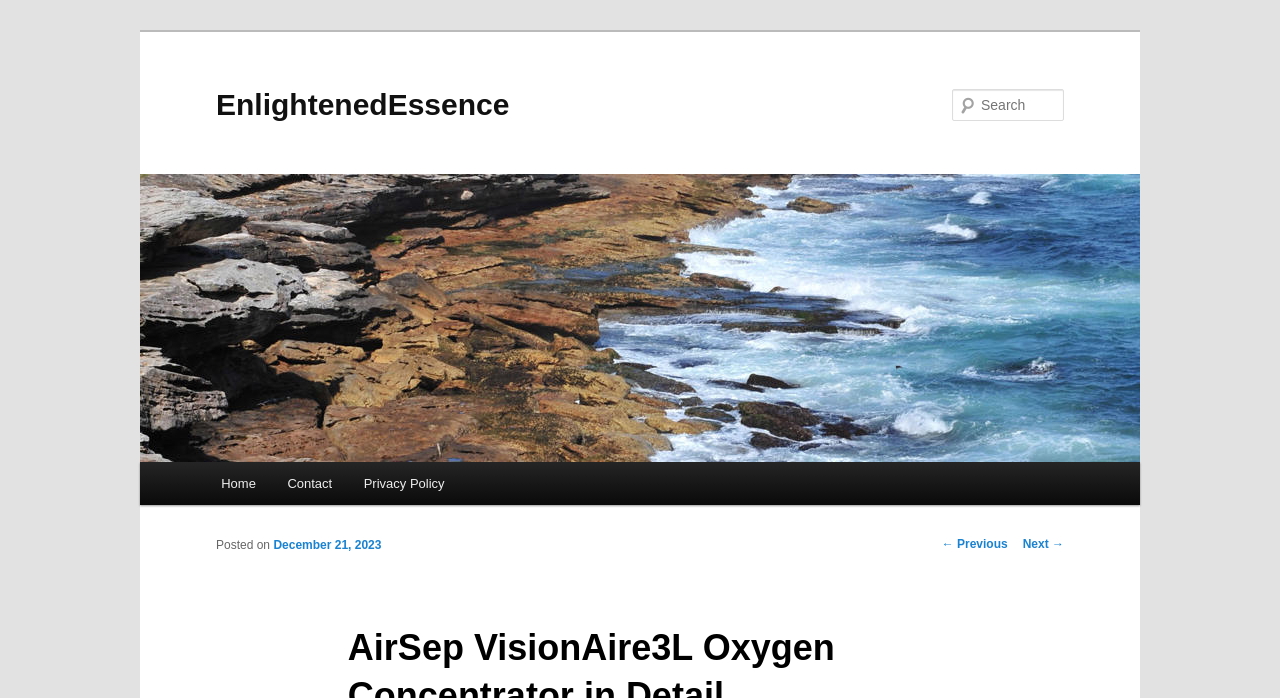Please identify the bounding box coordinates of the area that needs to be clicked to fulfill the following instruction: "search for something."

[0.744, 0.128, 0.831, 0.173]